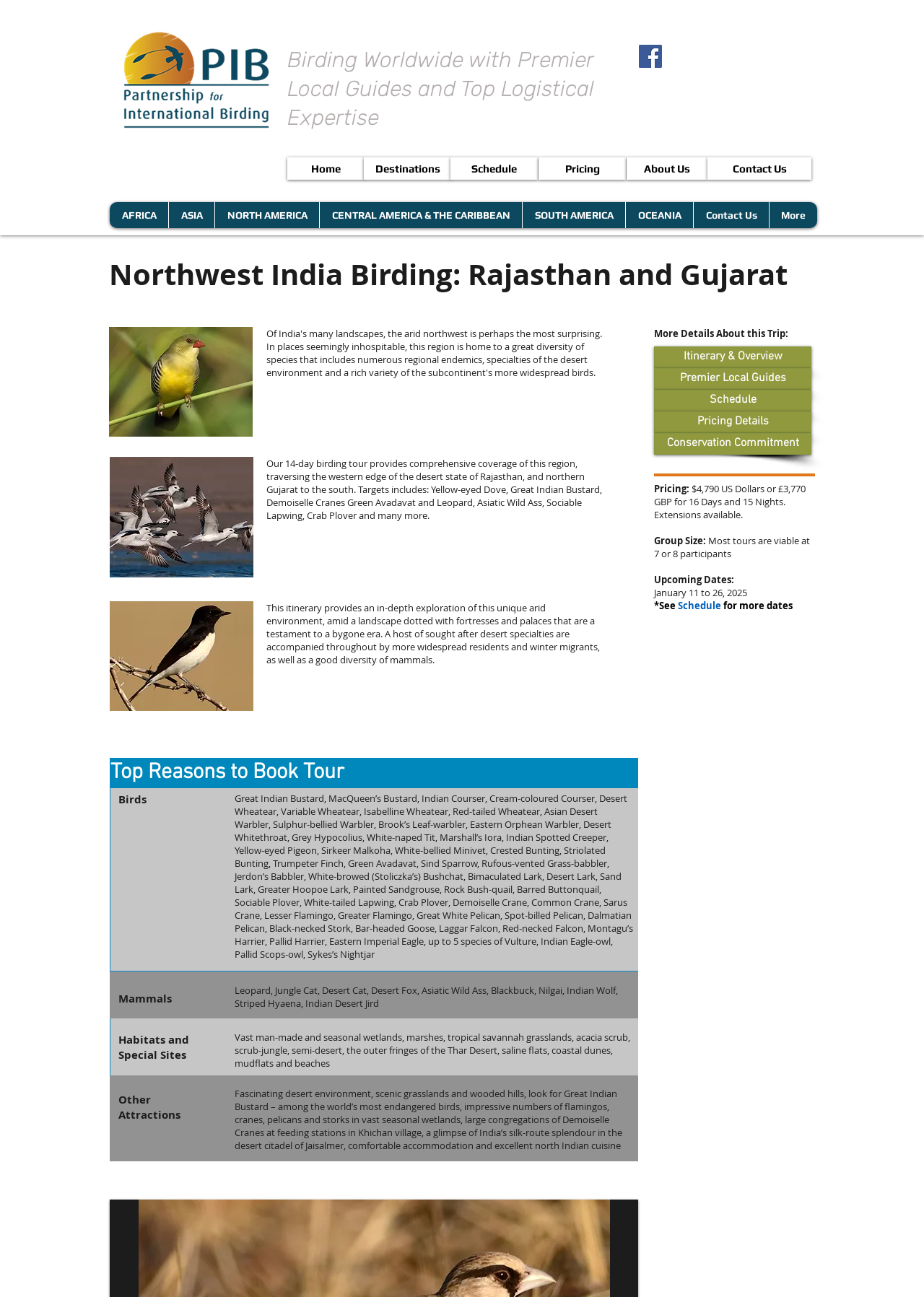Please specify the bounding box coordinates for the clickable region that will help you carry out the instruction: "Read the 'Northwest India Birding: Rajasthan and Gujarat' heading".

[0.118, 0.196, 0.883, 0.227]